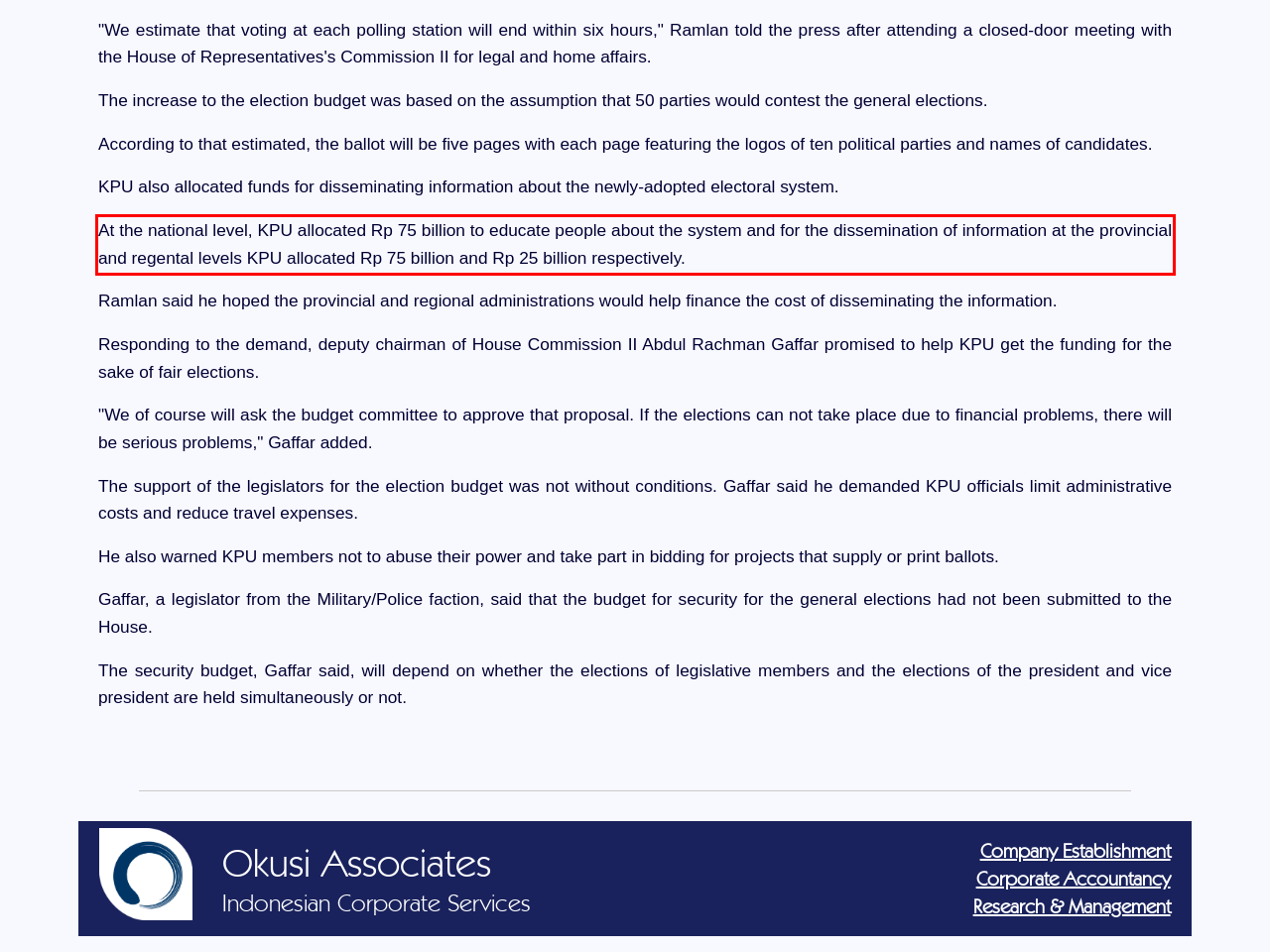You are provided with a screenshot of a webpage that includes a UI element enclosed in a red rectangle. Extract the text content inside this red rectangle.

At the national level, KPU allocated Rp 75 billion to educate people about the system and for the dissemination of information at the provincial and regental levels KPU allocated Rp 75 billion and Rp 25 billion respectively.